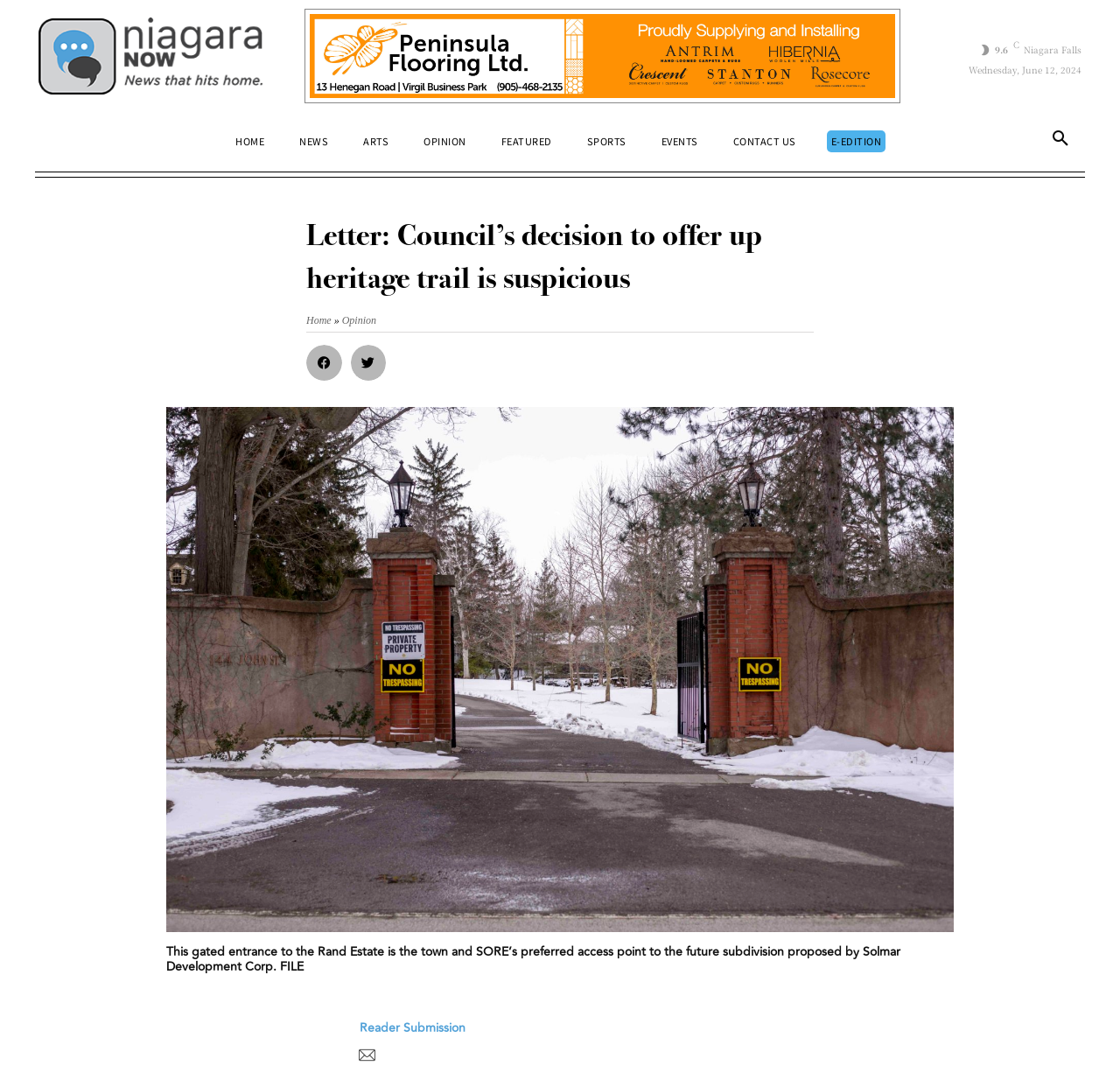Provide a single word or phrase answer to the question: 
What is the date mentioned in the article?

Wednesday, June 12, 2024